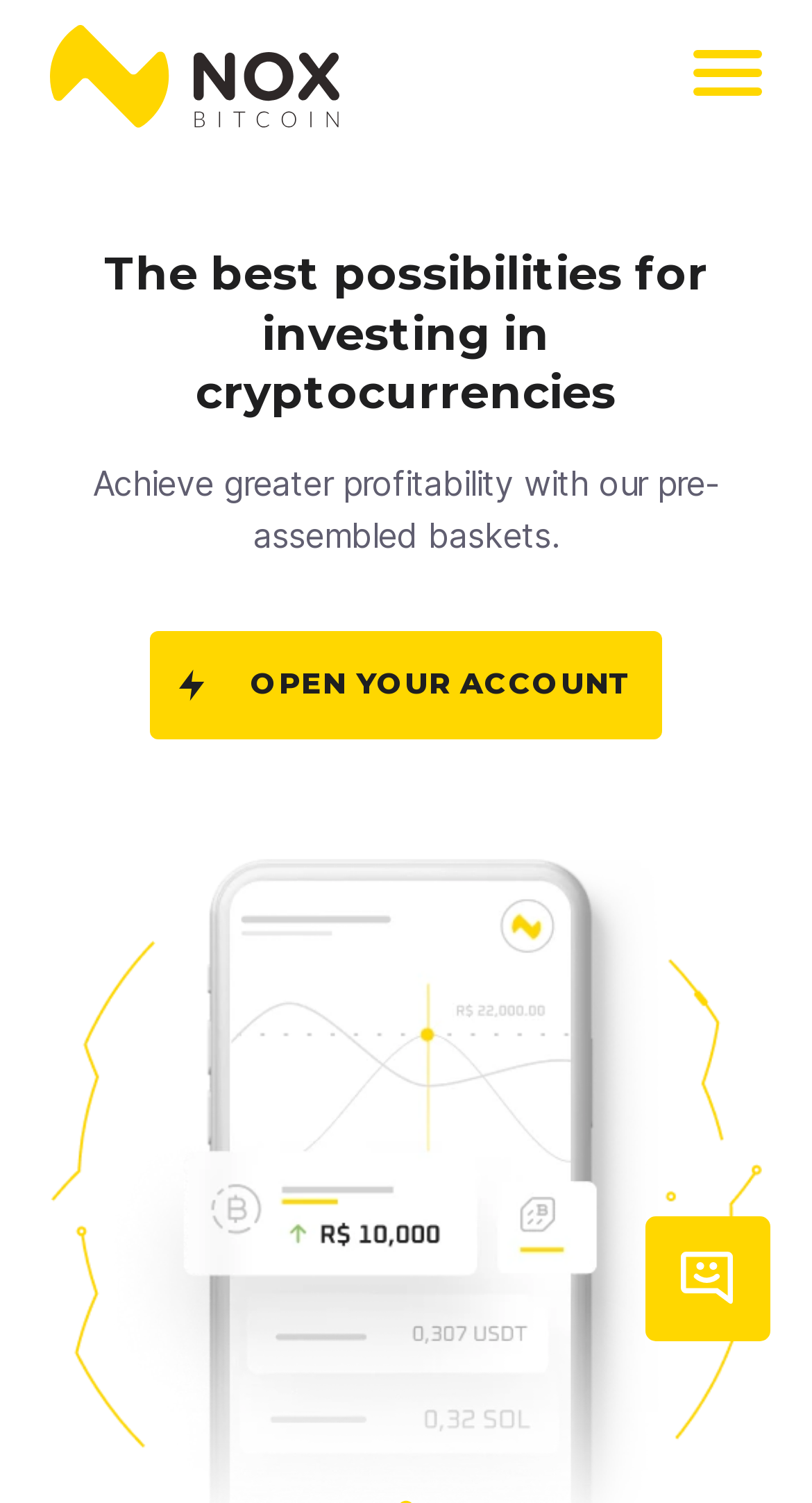Bounding box coordinates are specified in the format (top-left x, top-left y, bottom-right x, bottom-right y). All values are floating point numbers bounded between 0 and 1. Please provide the bounding box coordinate of the region this sentence describes: Open your account

[0.186, 0.42, 0.814, 0.492]